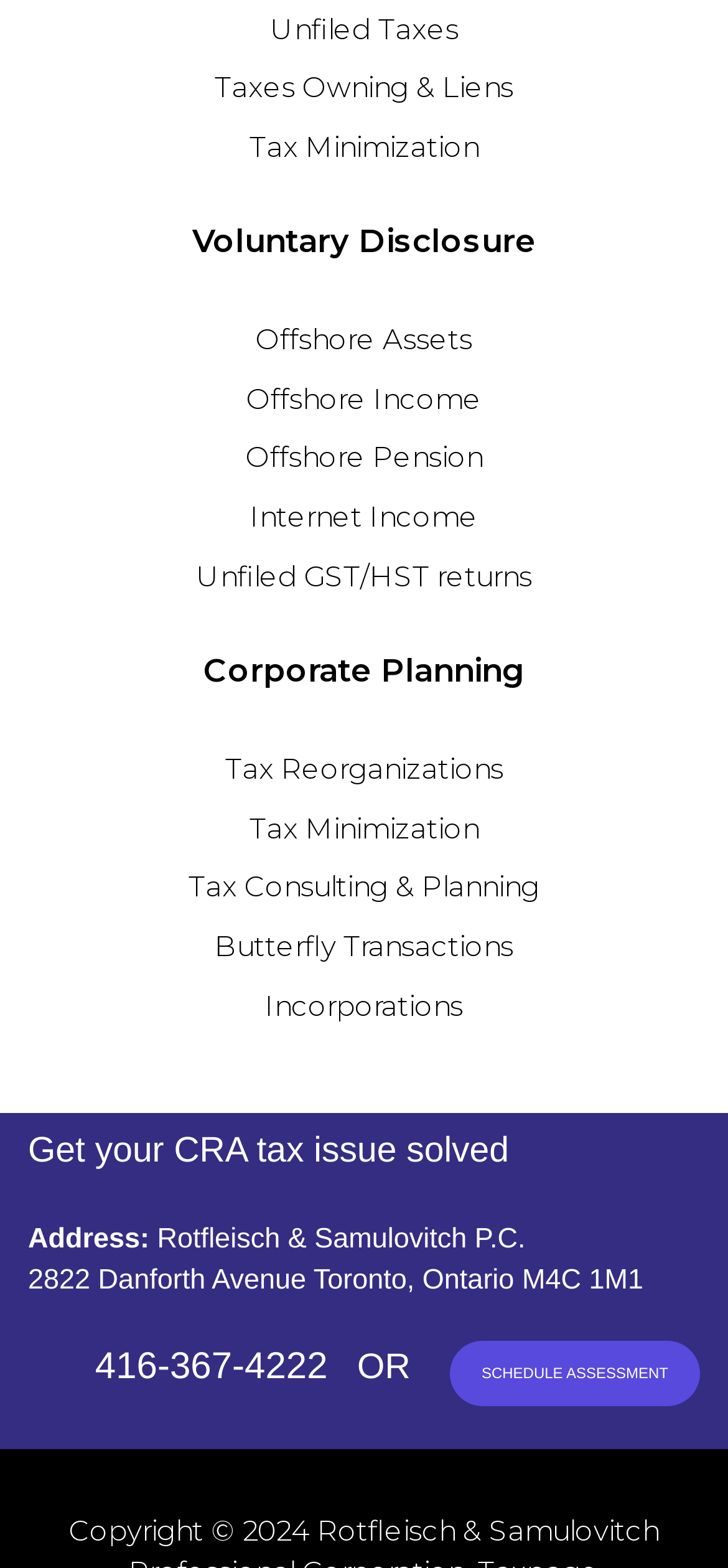Based on the element description "Tax Consulting & Planning", predict the bounding box coordinates of the UI element.

[0.259, 0.554, 0.741, 0.577]